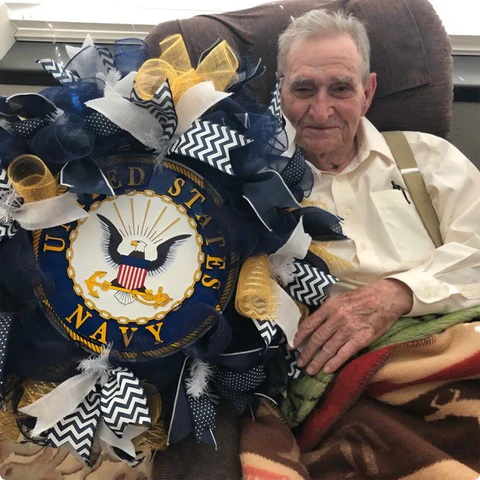Provide an in-depth description of all elements within the image.

The image features an elderly man seated comfortably in a cozy environment, wrapped in a warm blanket. He is smiling gently next to a beautifully crafted wreath that prominently displays the emblem of the United States Navy. This wreath, characterized by its navy blue, gold, and white ribbon accents, symbolizes his connection to the military and honors his service. The wreath is adorned with intricate details, reflecting craftsmanship and respect for the military tradition. This touching scene encapsulates the pride and honor associated with veterans, celebrating their sacrifices and contributions to the country.